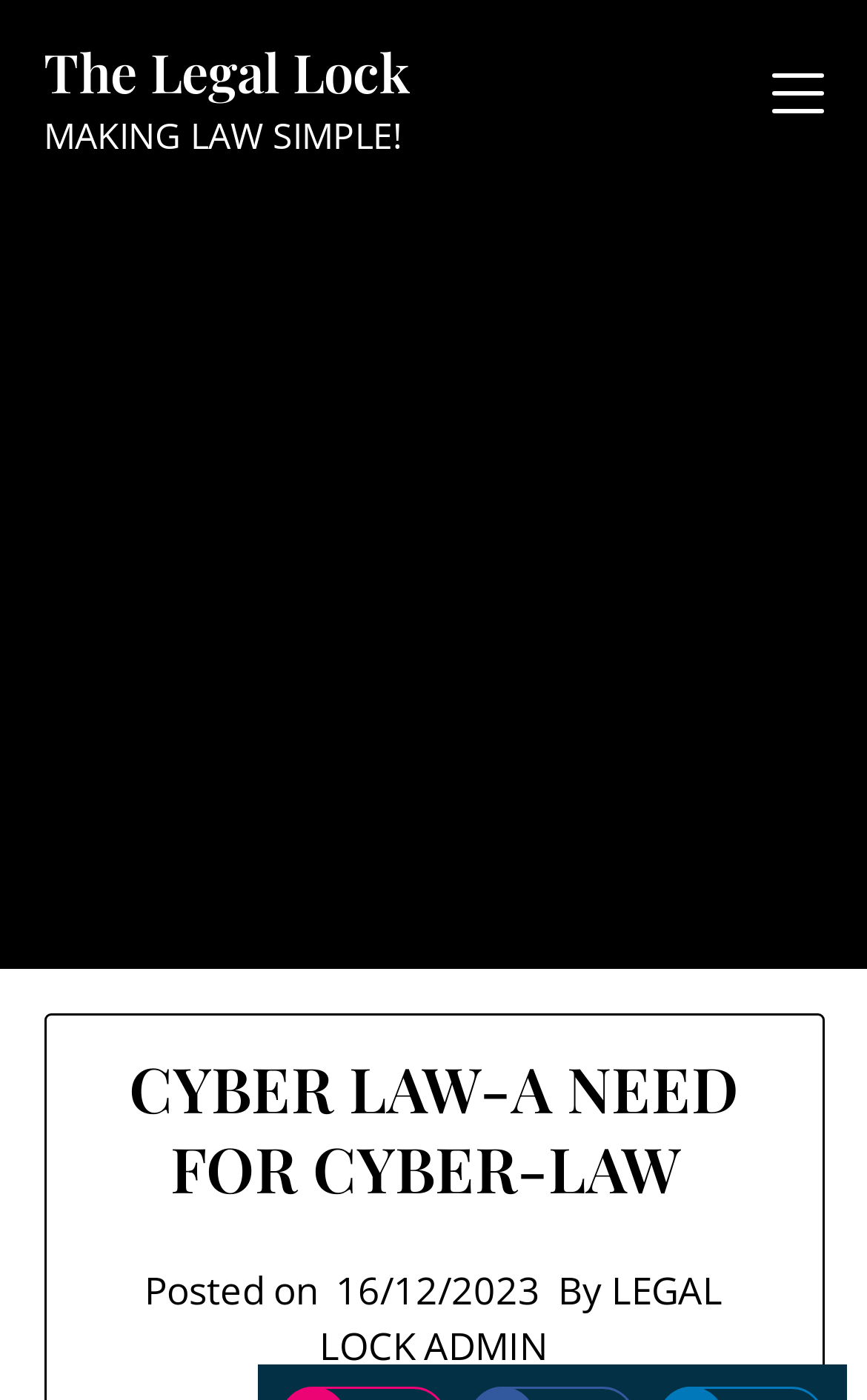What is the name of the website?
Please use the image to deliver a detailed and complete answer.

I determined the name of the website by looking at the link element with the text 'The Legal Lock' at the top of the page, which suggests that it is the title of the website.